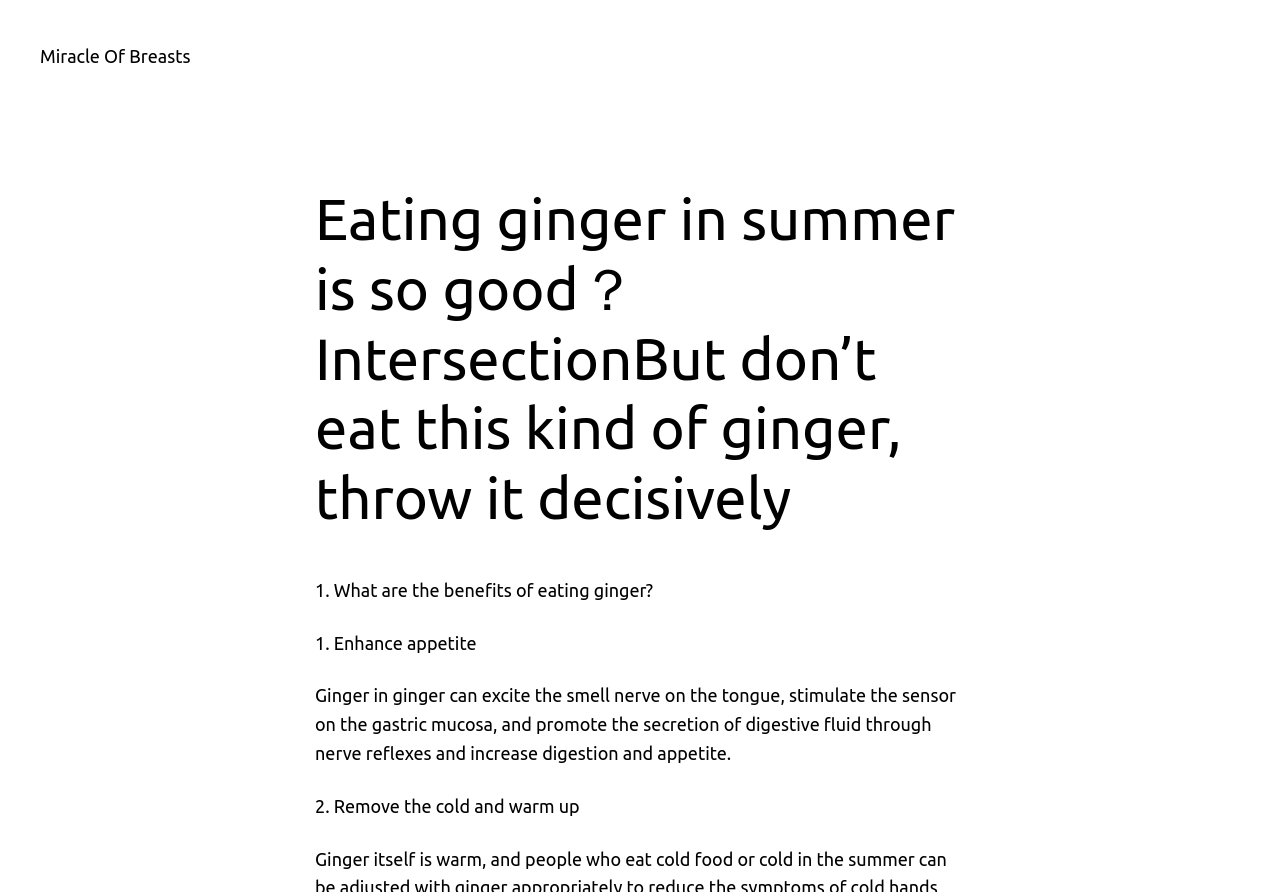Please extract the title of the webpage.

Eating ginger in summer is so good？IntersectionBut don’t eat this kind of ginger, throw it decisively